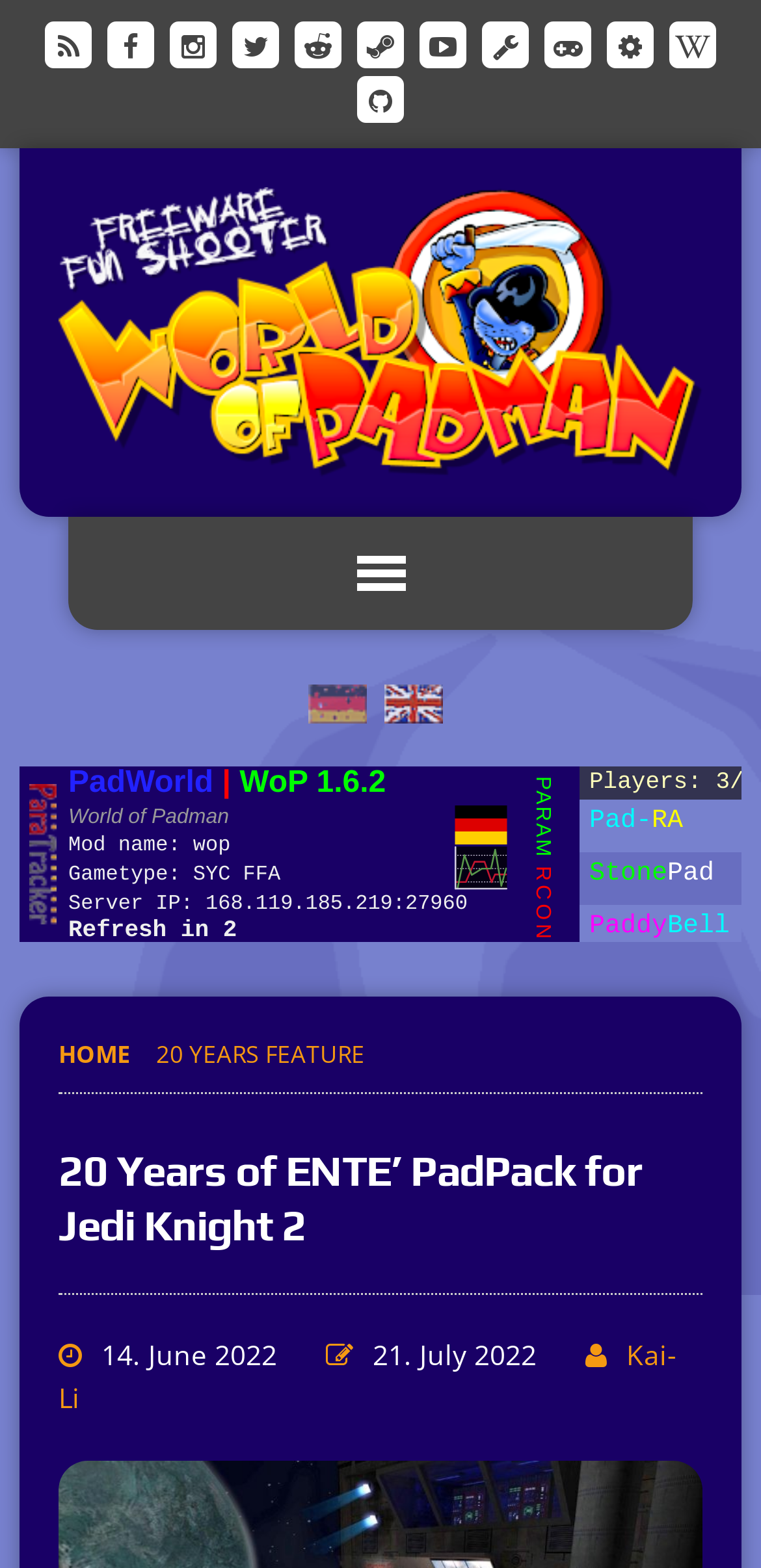Give an extensive and precise description of the webpage.

The webpage is dedicated to celebrating the 20-year anniversary of ENTE's PadPack for Jedi Knight 2: Jedi Outcast. At the top, there are several social media links, including RSS, Facebook, Instagram, Twitter, Reddit, Steam, YouTube, ModDB, IndieDB, mod.io, and Wikipedia, aligned horizontally across the page.

Below the social media links, there is a prominent link to "World of Padman" with an accompanying image. To the right of this link, there is a dropdown menu with no label. Further to the right, there are language selection links for Deutsch (German) and English, each with a corresponding flag image.

The main content of the page is an iframe that takes up most of the page's width. Within the iframe, there are several links, including "HOME" and "20 YEARS FEATURE". The "20 YEARS FEATURE" link is accompanied by a heading that reads "20 Years of ENTE’s PadPack for Jedi Knight 2". Below this heading, there are two dates, "14. June 2022" and "21. July 2022", and a link to "Kai-Li".

Overall, the webpage appears to be a celebration of a milestone in the gaming community, with links to relevant resources and social media platforms.